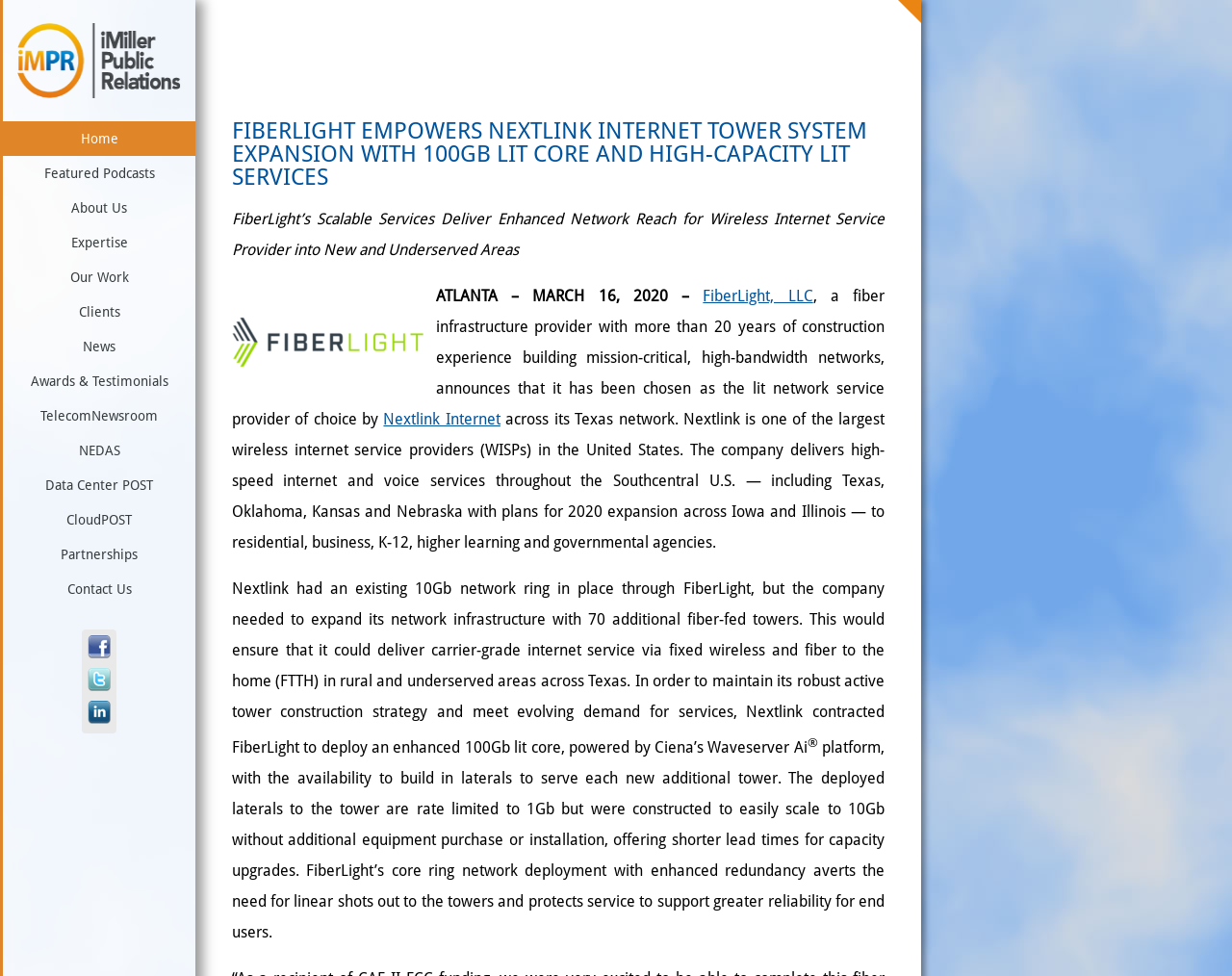Show me the bounding box coordinates of the clickable region to achieve the task as per the instruction: "Enter name".

None